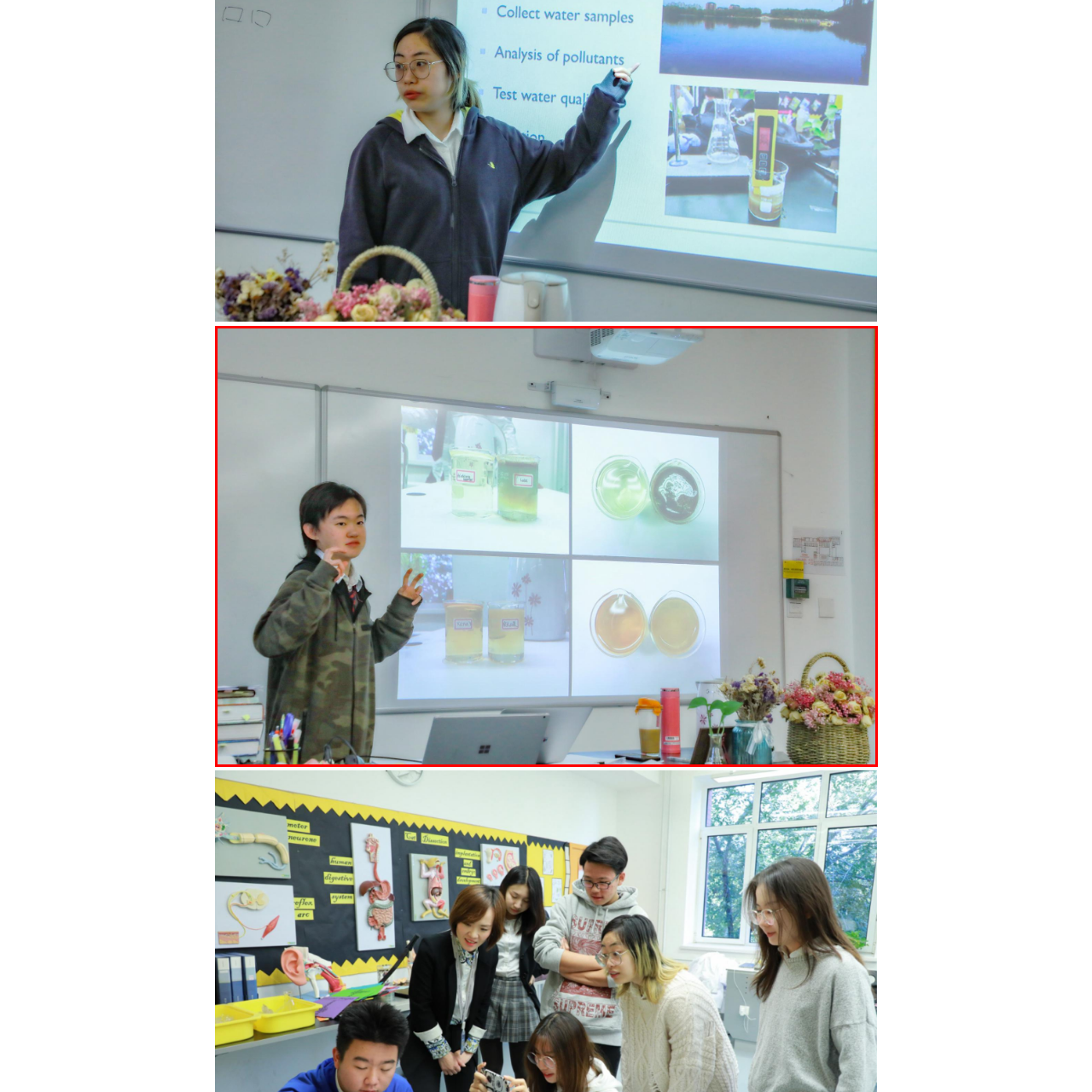Focus on the area highlighted by the red bounding box and give a thorough response to the following question, drawing from the image: What is displayed on the projector screen?

Behind the student, the projector screen showcases a grid of images featuring various jars filled with substances, including two labeled jars on the top left and right, and two additional jars at the bottom, which suggests that the presentation is related to a scientific or educational topic.